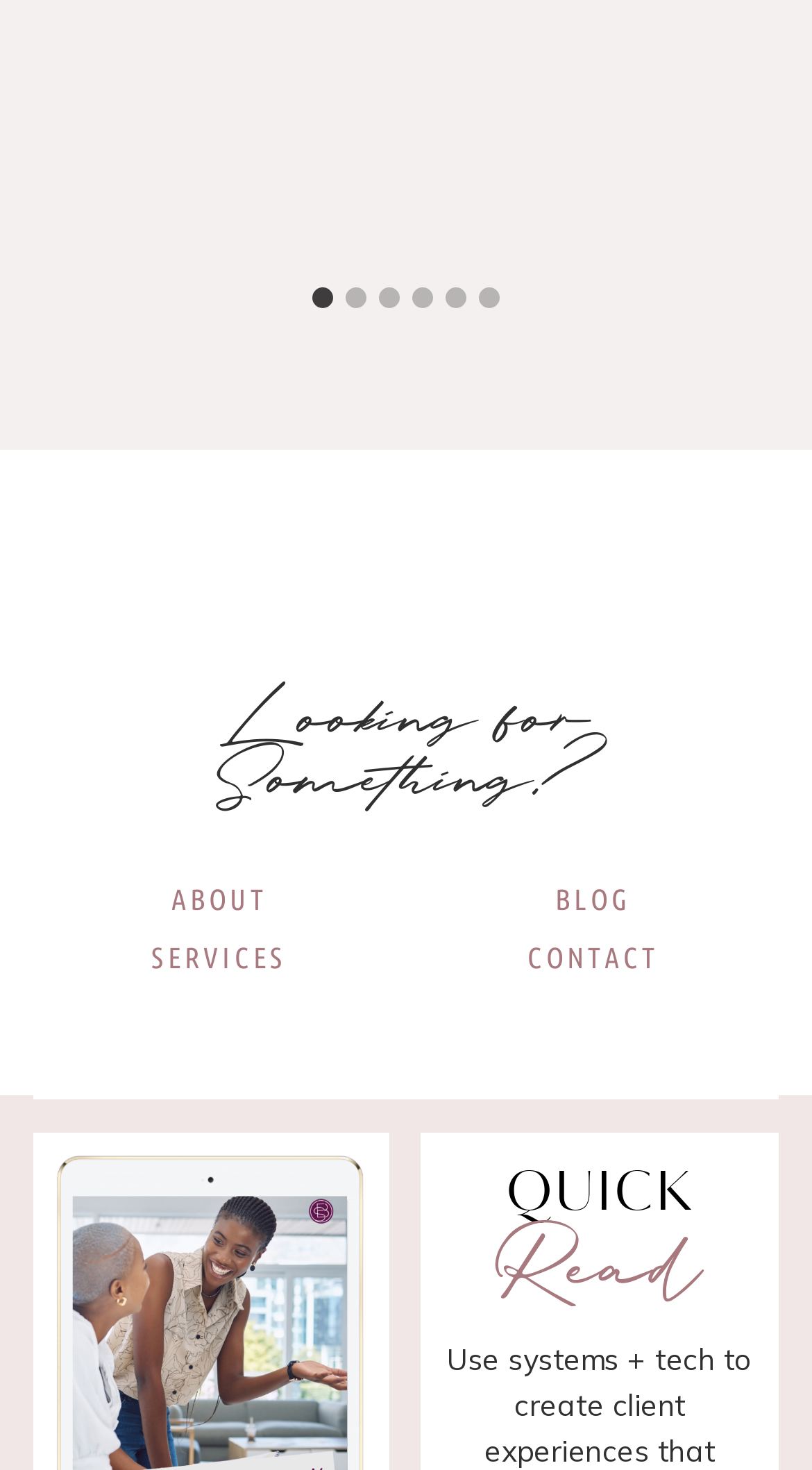Where is the 'CONTACT' link located?
Look at the image and answer the question using a single word or phrase.

Bottom right